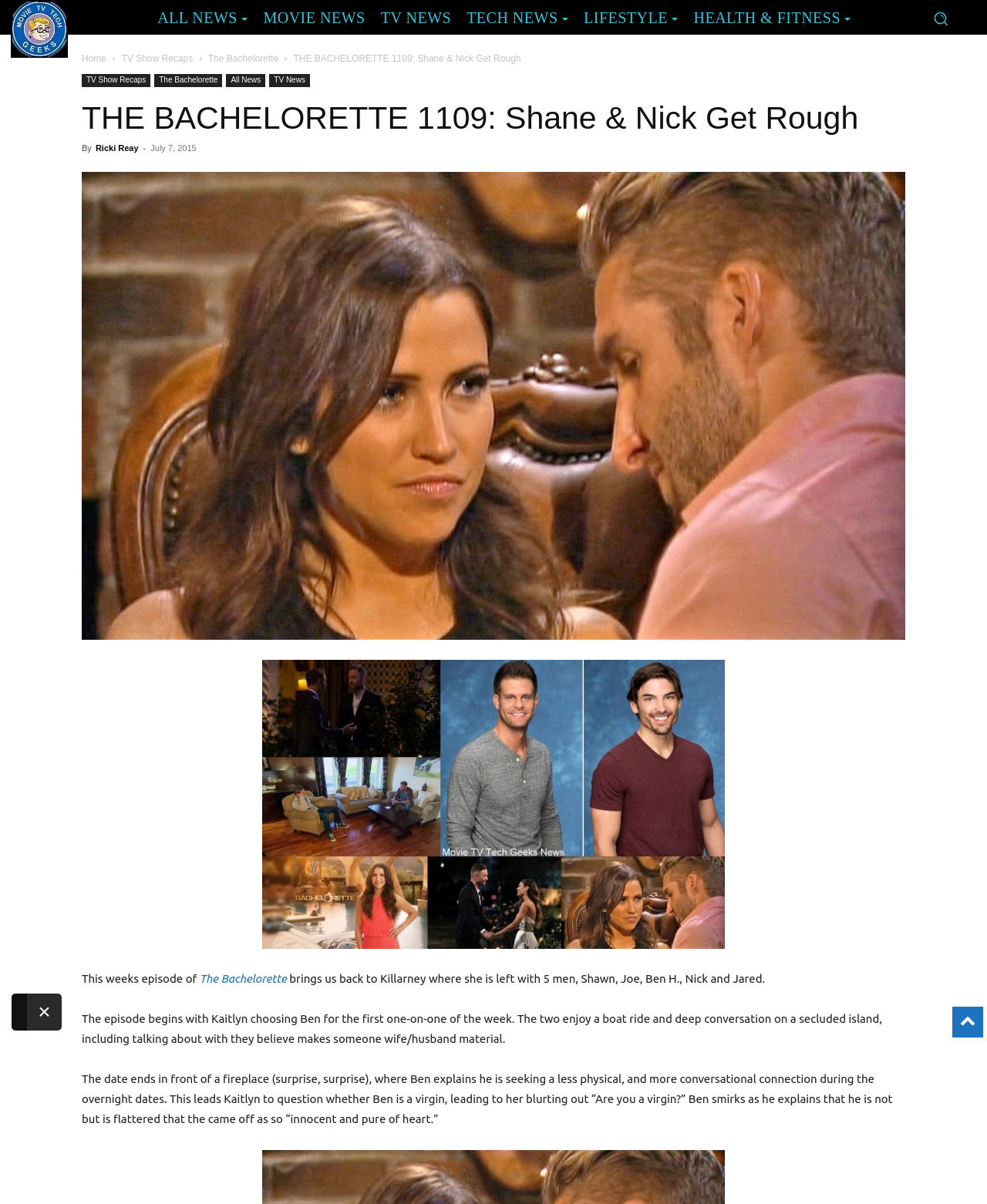Please give a concise answer to this question using a single word or phrase: 
How many men are left with Kaitlyn?

5